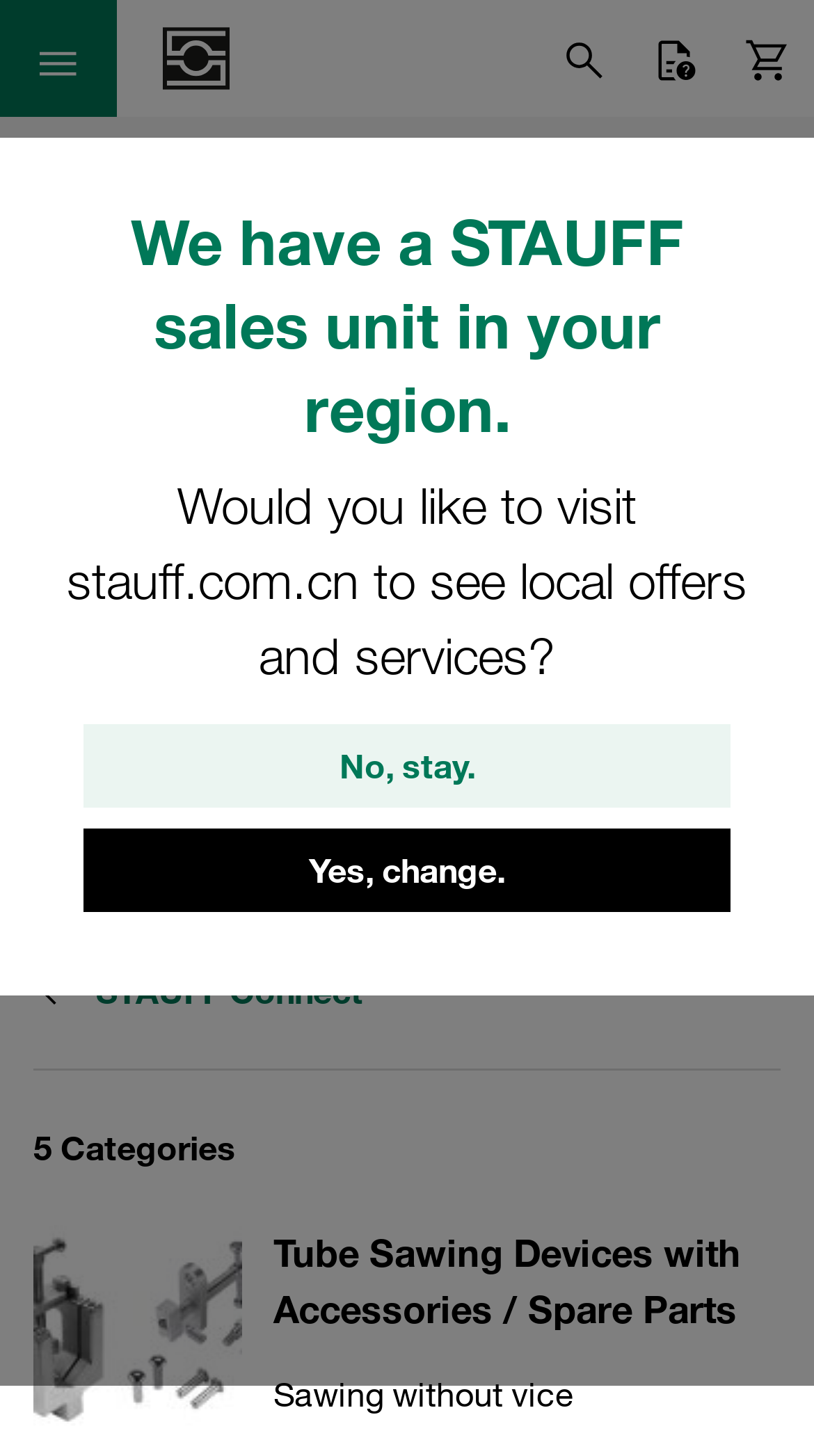Identify the bounding box coordinates of the region that should be clicked to execute the following instruction: "Visit the STAUFF homepage".

[0.2, 0.016, 0.282, 0.065]